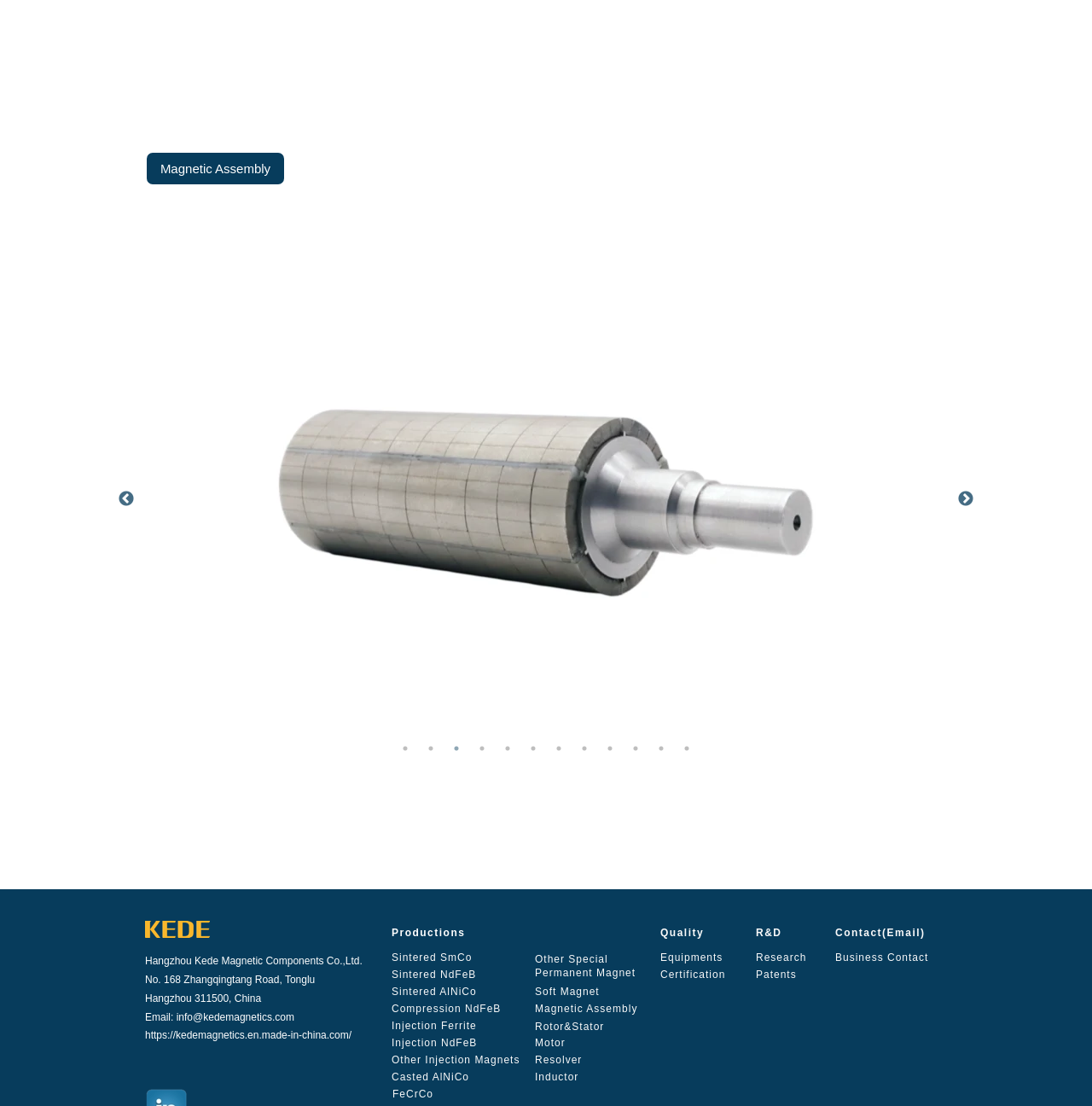Please determine the bounding box coordinates of the section I need to click to accomplish this instruction: "Click the 'Contact(Email)' link".

[0.765, 0.858, 0.875, 0.877]